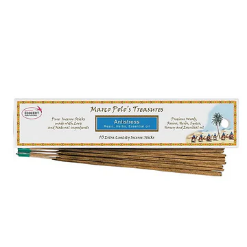Describe all the aspects of the image extensively.

The image features a pack of "MARCO POLO'S TREASURES INCENSE - ANTISTRESS," highlighting its calming properties. This particular incense blend is made from fine natural ingredients, specifically designed to promote tranquility and serenity. The package artfully displays the brand name and indicates the incense type, "Palo Santo." Each pack contains ten handcrafted sticks, with a recommended burning time of 60 to 80 minutes, making it an excellent choice for meditation or relaxation sessions. Perfect for creating a peaceful atmosphere, this incense not only purifies the air but also enhances the overall ambience of any space.